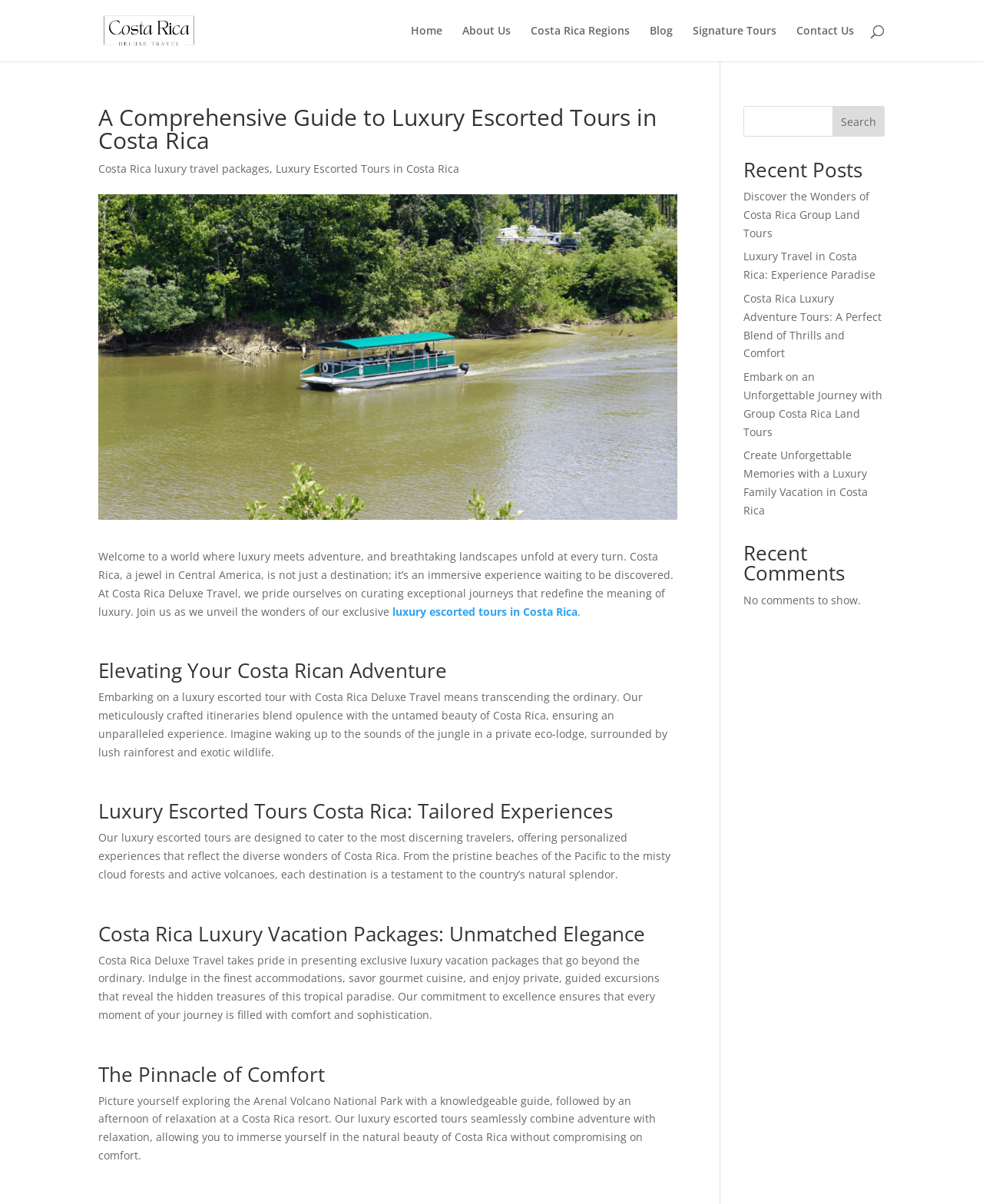Find the bounding box of the element with the following description: "Costa Rica luxury travel packages". The coordinates must be four float numbers between 0 and 1, formatted as [left, top, right, bottom].

[0.1, 0.134, 0.274, 0.146]